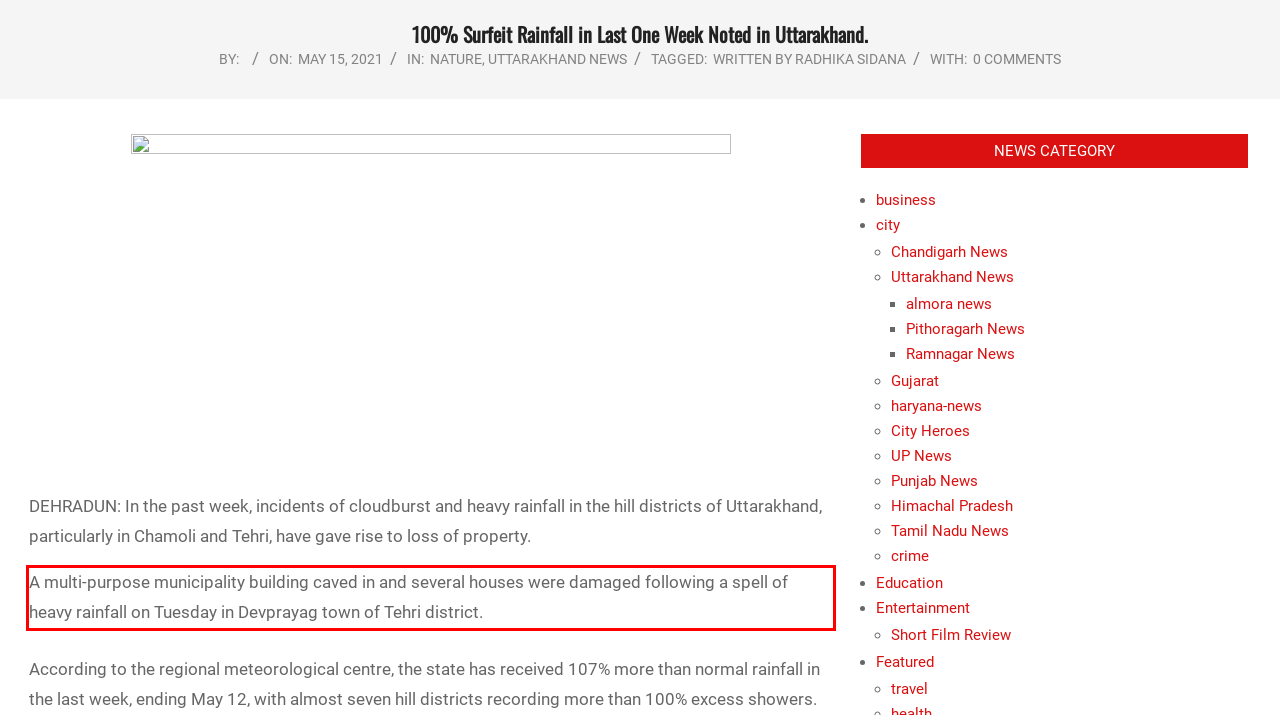Please identify and extract the text content from the UI element encased in a red bounding box on the provided webpage screenshot.

A multi-purpose municipality building caved in and several houses were damaged following a spell of heavy rainfall on Tuesday in Devprayag town of Tehri district.